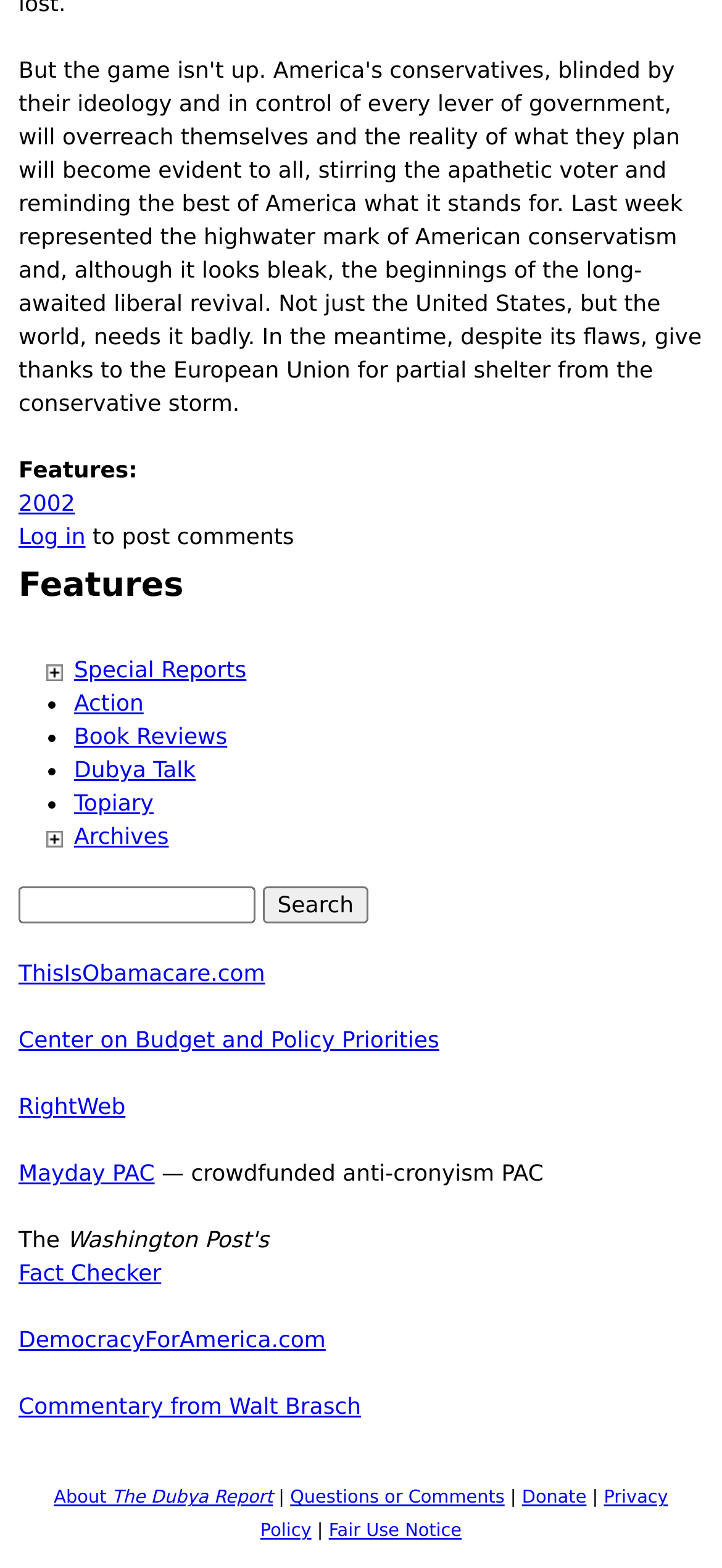Determine the bounding box coordinates for the area you should click to complete the following instruction: "Donate to the website".

[0.723, 0.949, 0.812, 0.962]